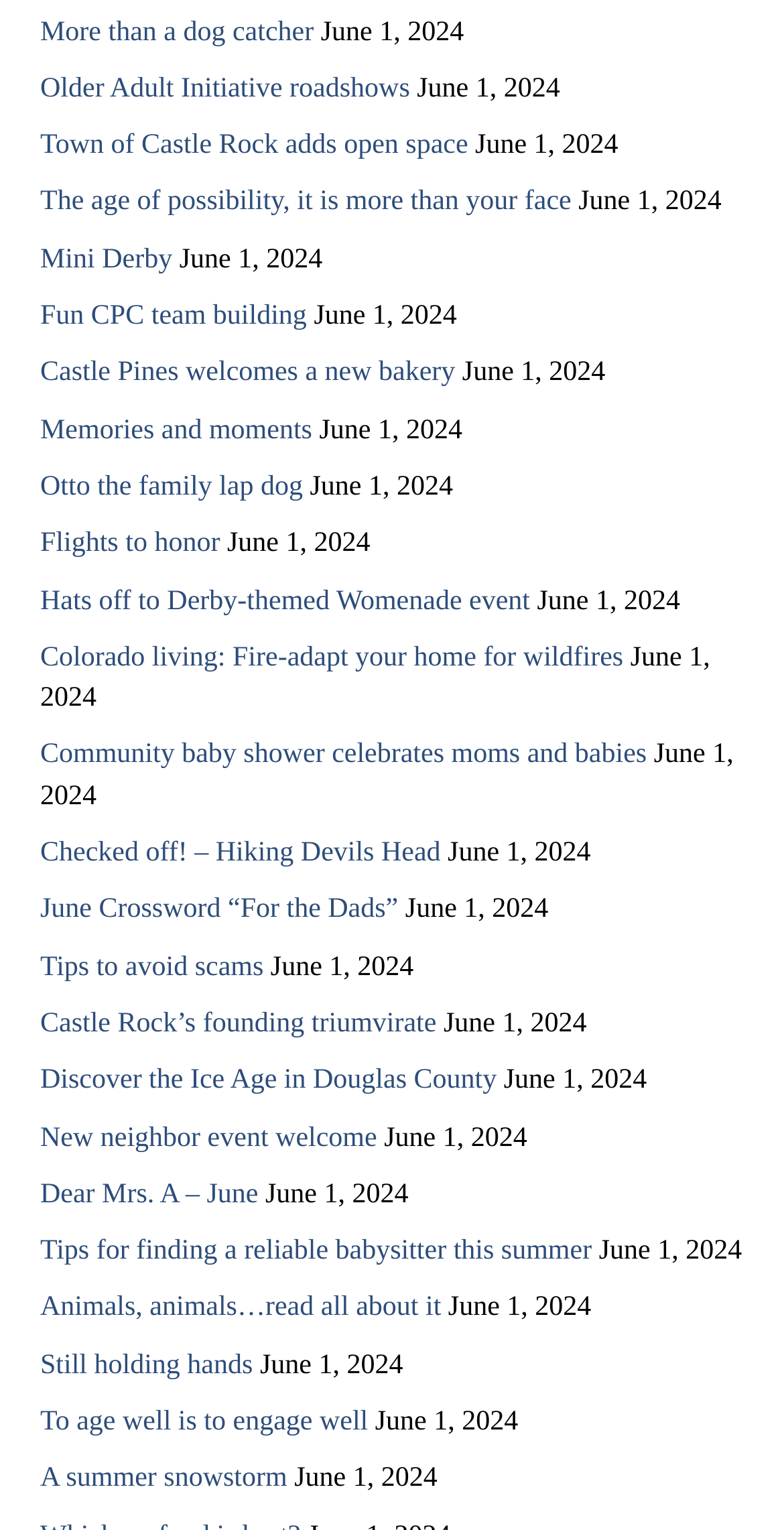Please respond in a single word or phrase: 
What is the topic of the article 'To age well is to engage well'?

Aging or older adults